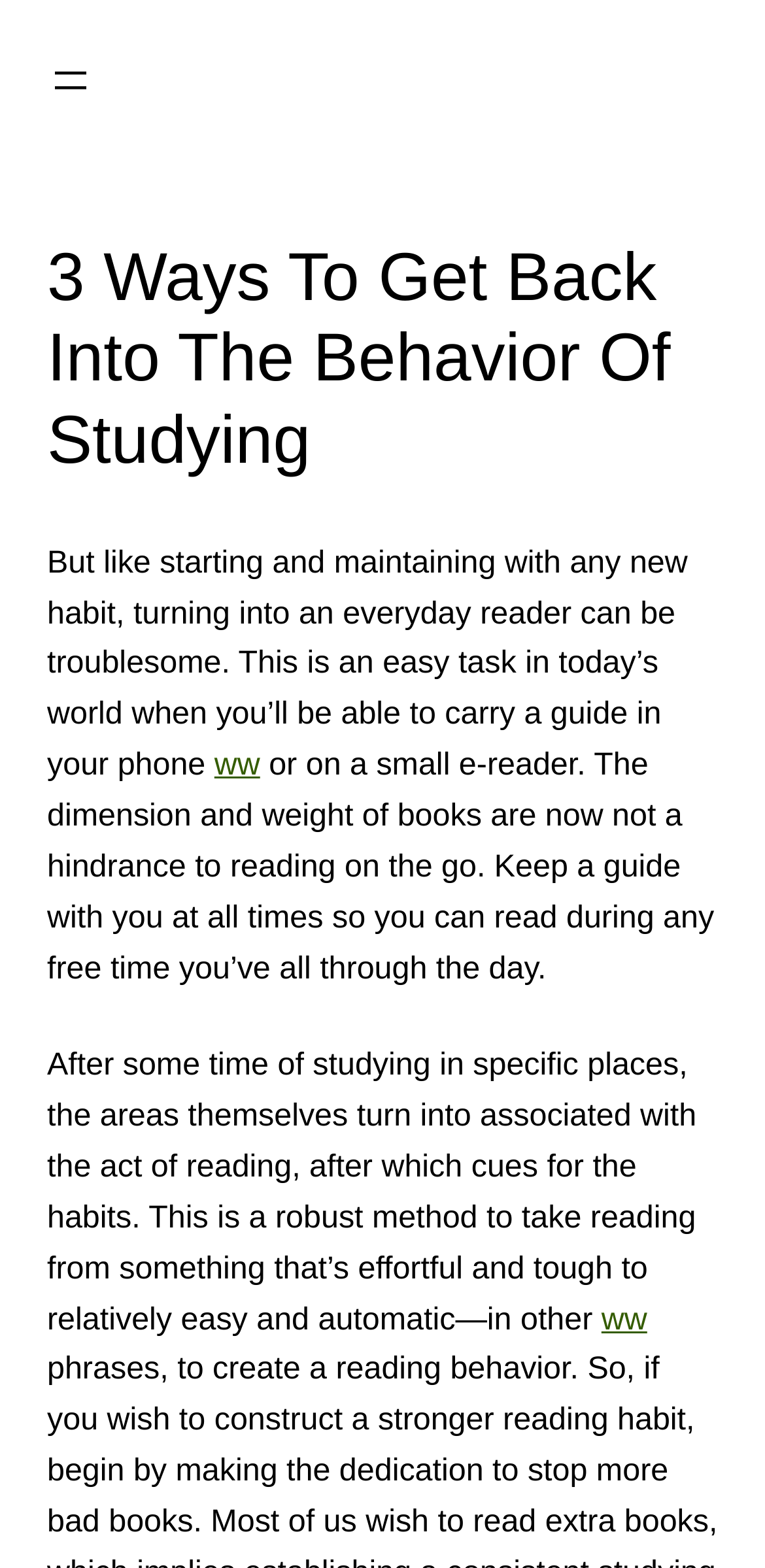Answer the question below in one word or phrase:
Is the article suggesting a method to make reading easier?

Yes